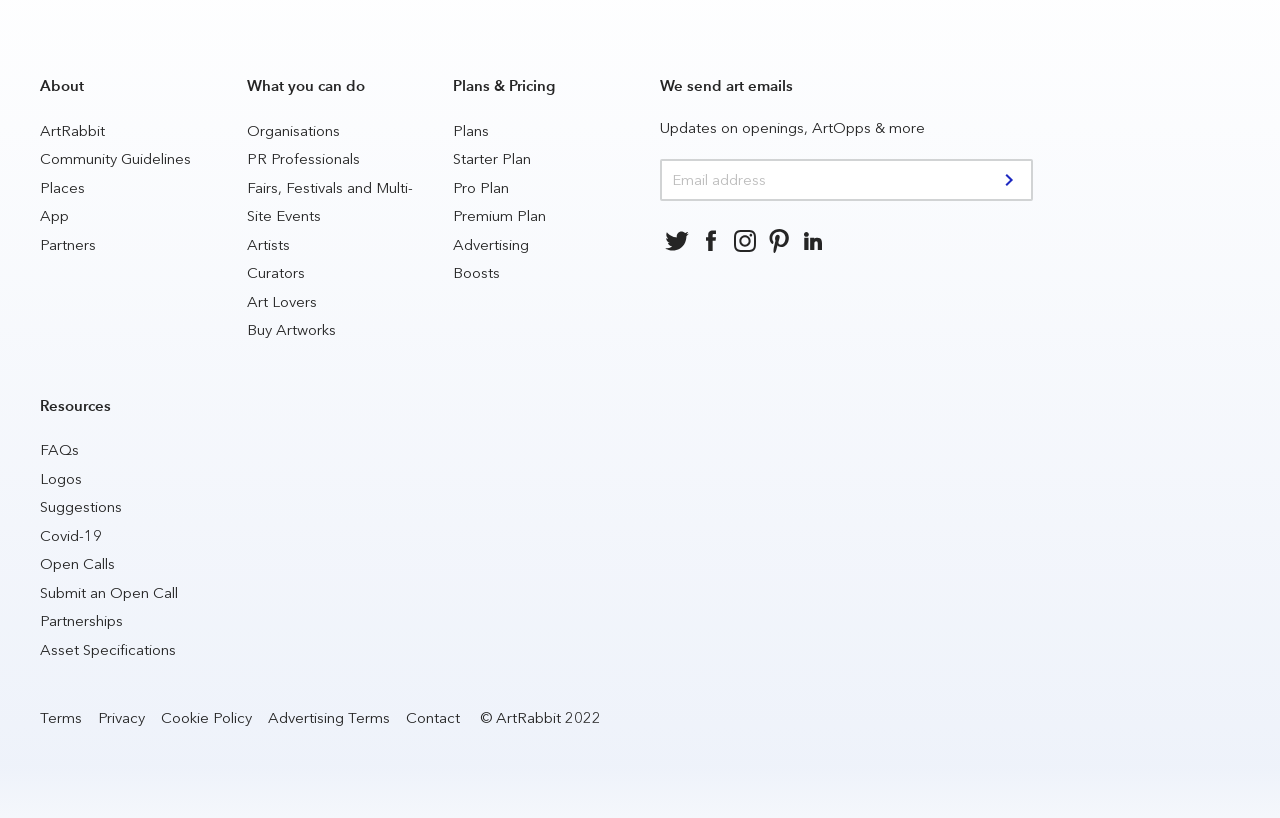Identify the bounding box coordinates for the UI element described as follows: Pro Plan. Use the format (top-left x, top-left y, bottom-right x, bottom-right y) and ensure all values are floating point numbers between 0 and 1.

[0.354, 0.218, 0.398, 0.24]